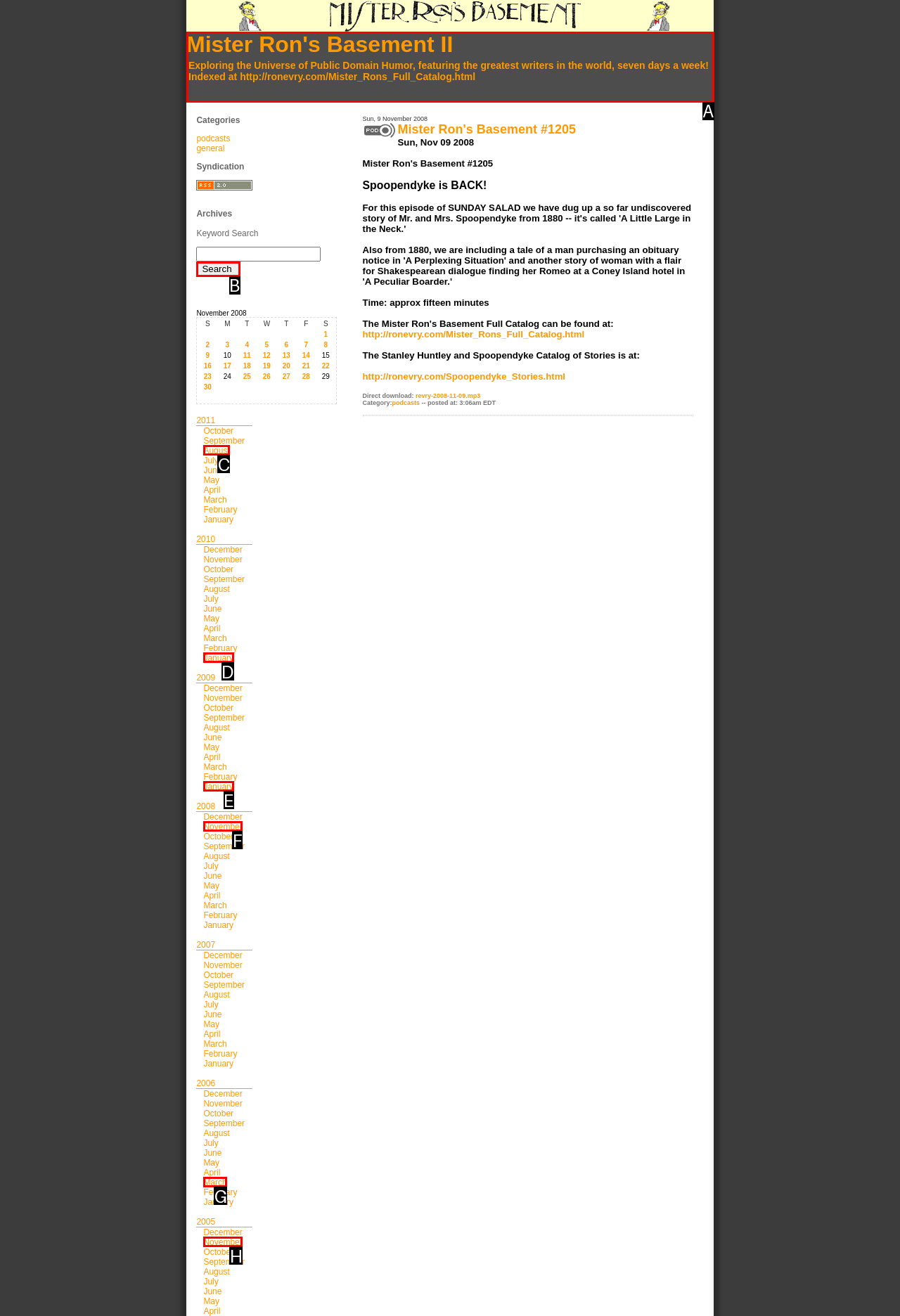Select the letter of the HTML element that best fits the description: Alumni
Answer with the corresponding letter from the provided choices.

None